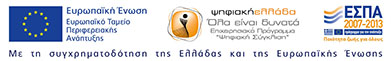Use a single word or phrase to answer the question:
What is the time period mentioned in the image?

2007-2013